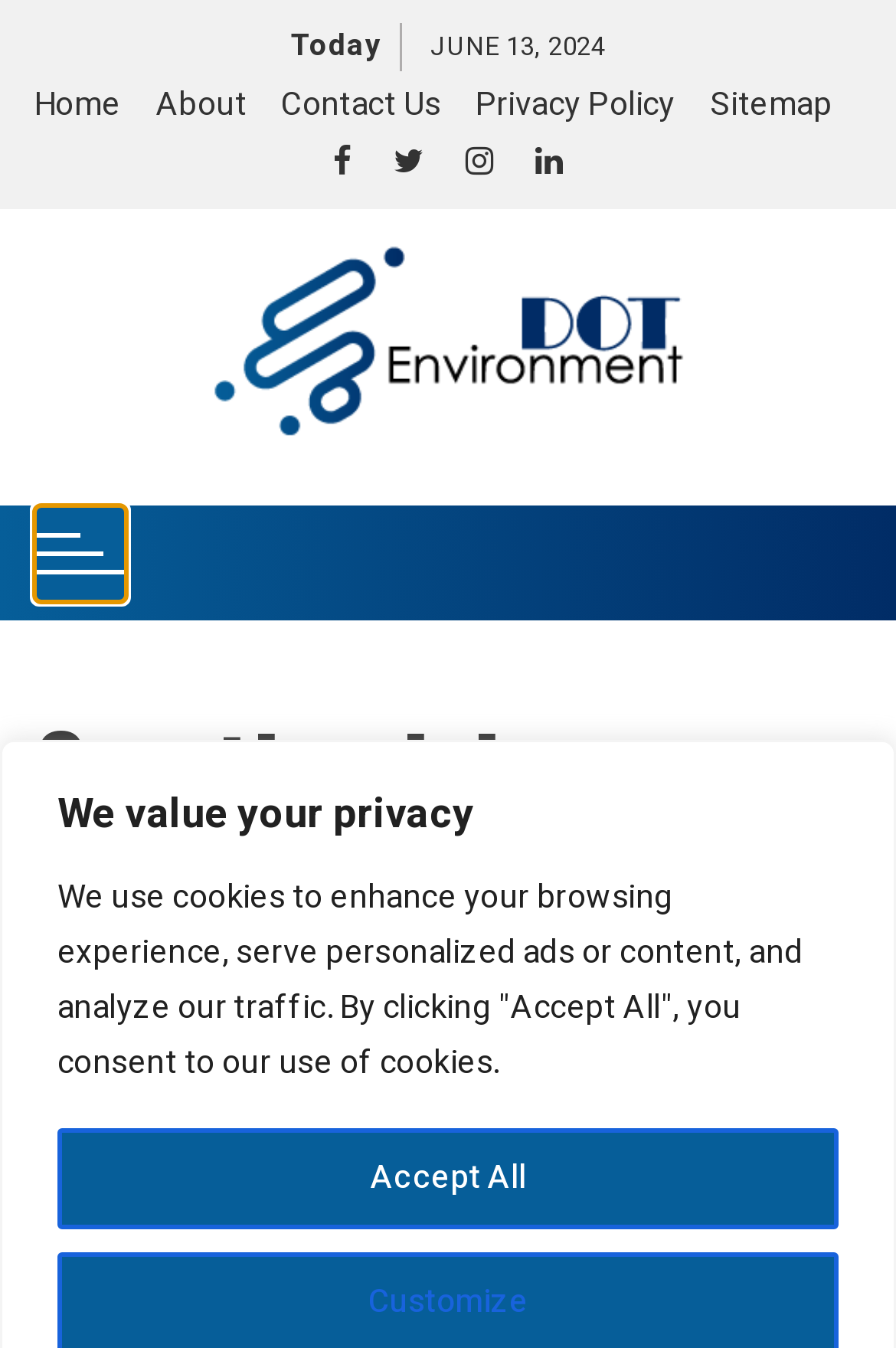Determine the bounding box for the described HTML element: "Accept All". Ensure the coordinates are four float numbers between 0 and 1 in the format [left, top, right, bottom].

[0.064, 0.837, 0.936, 0.912]